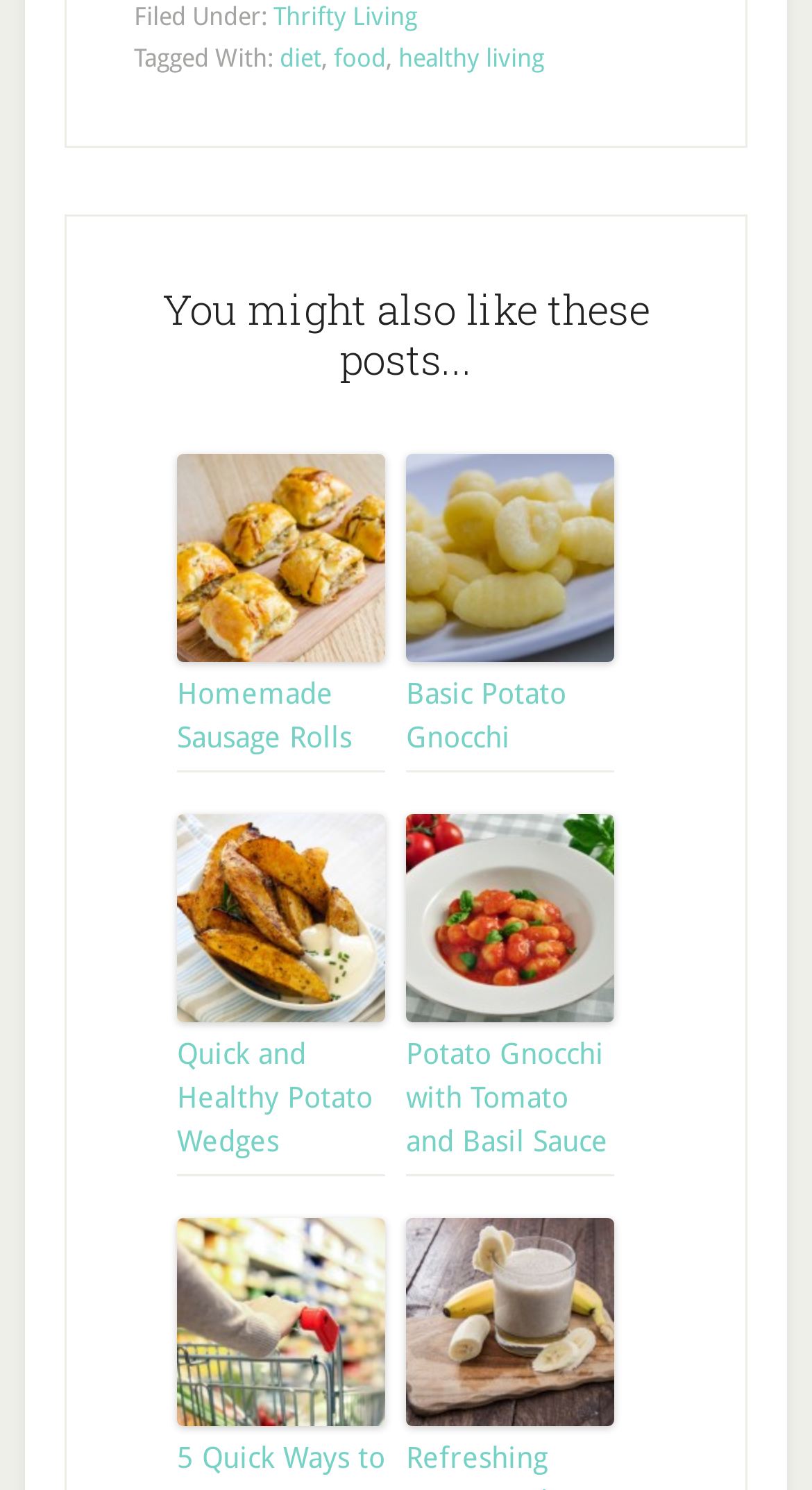How many tags are associated with the post?
Carefully analyze the image and provide a detailed answer to the question.

I found the text 'Tagged With:' followed by three links: 'diet', 'food', and 'healthy living', which are the tags associated with the post.